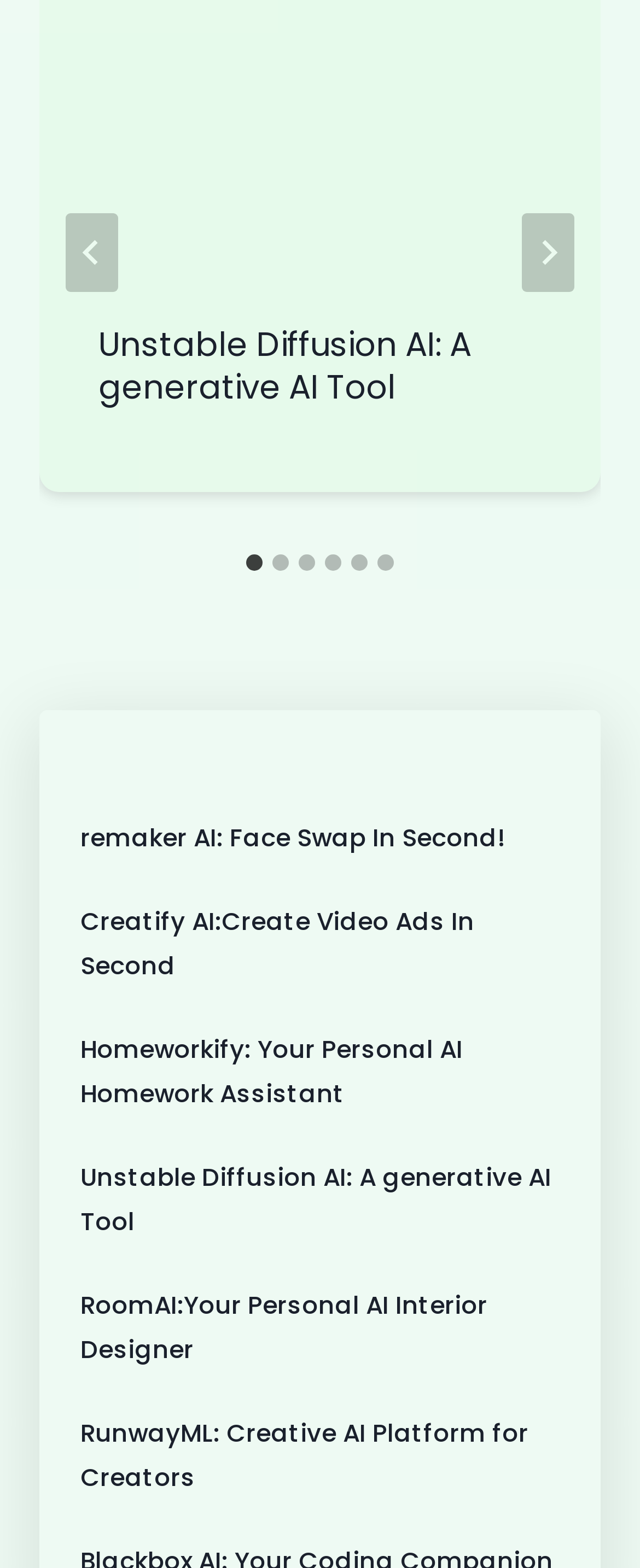Given the element description "RoomAI:Your Personal AI Interior Designer", identify the bounding box of the corresponding UI element.

[0.126, 0.821, 0.762, 0.871]